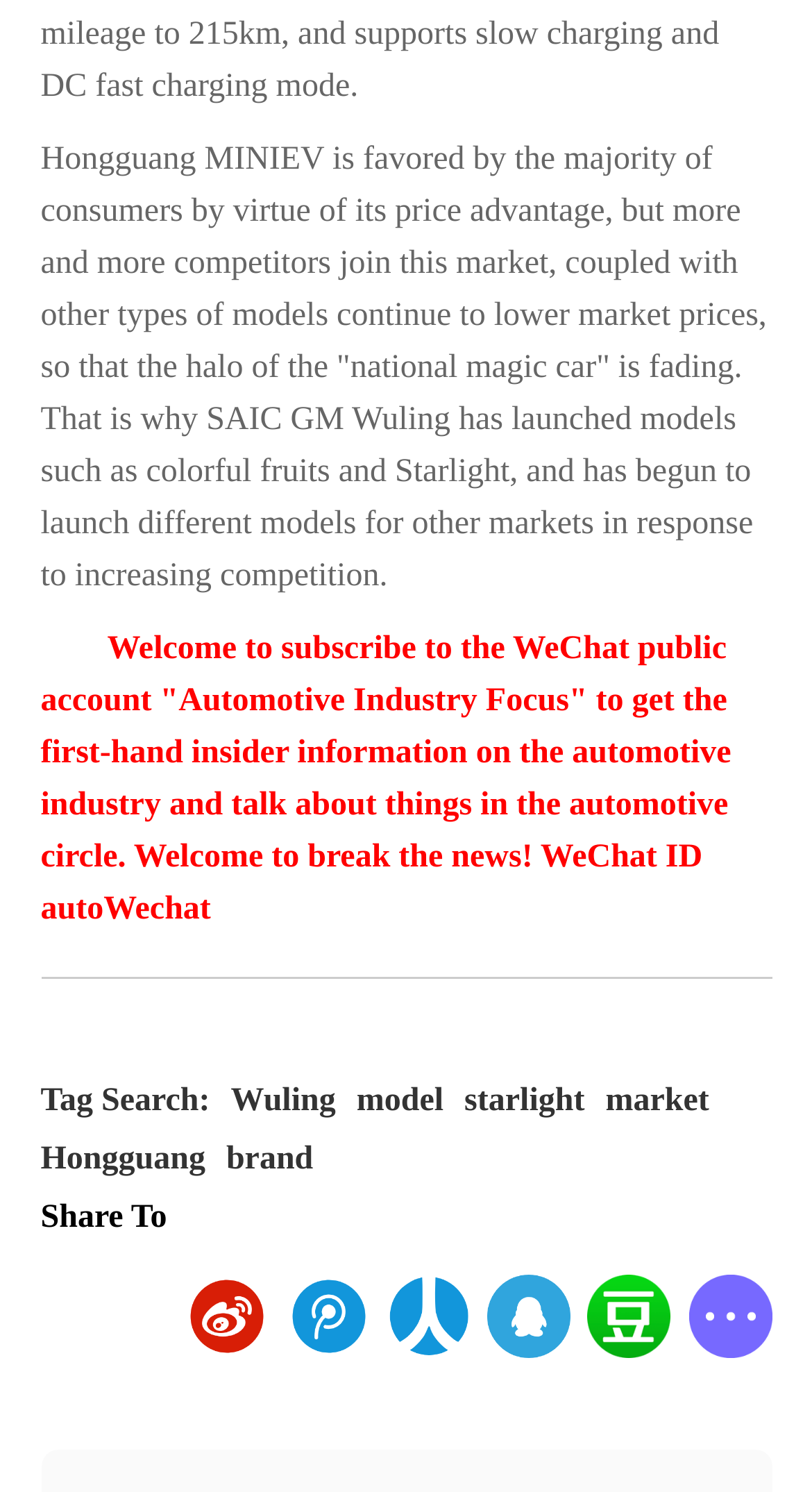How many social media platforms can you share the article to?
Refer to the image and provide a one-word or short phrase answer.

6